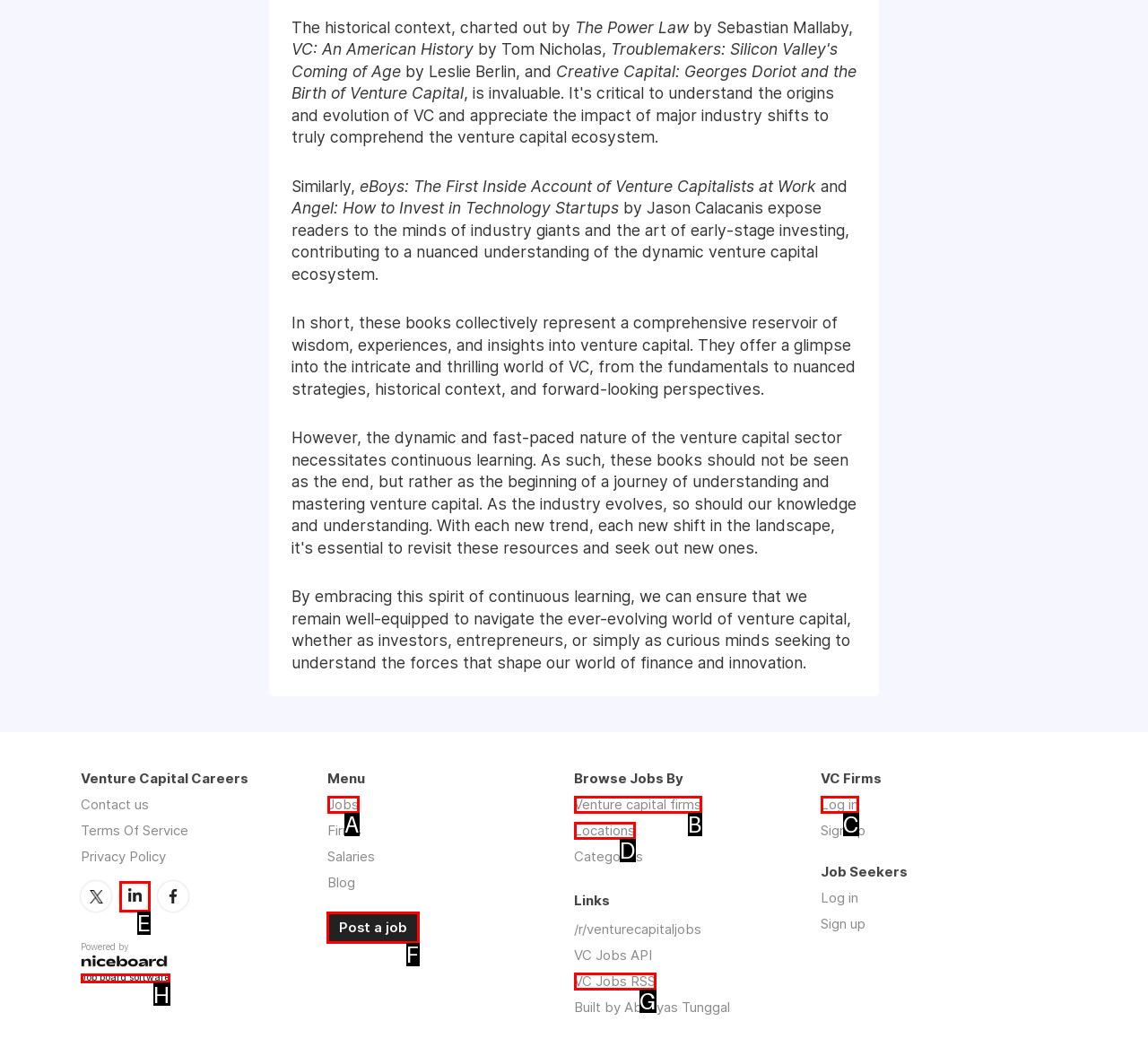Point out the letter of the HTML element you should click on to execute the task: Post a job
Reply with the letter from the given options.

F